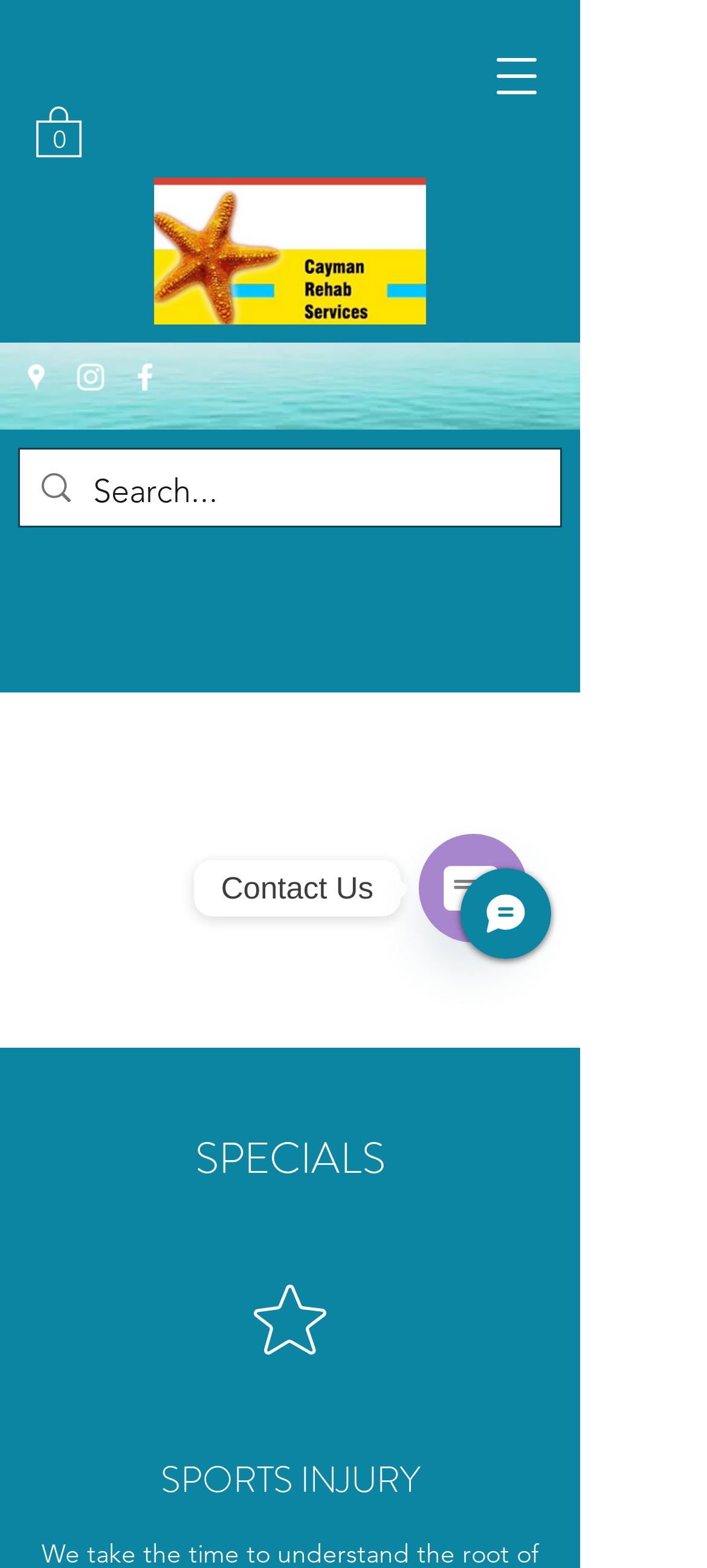Can you give a comprehensive explanation to the question given the content of the image?
What is the current status of events on the webpage?

The StaticText 'No upcoming events at the moment' suggests that there are currently no upcoming events on the webpage.